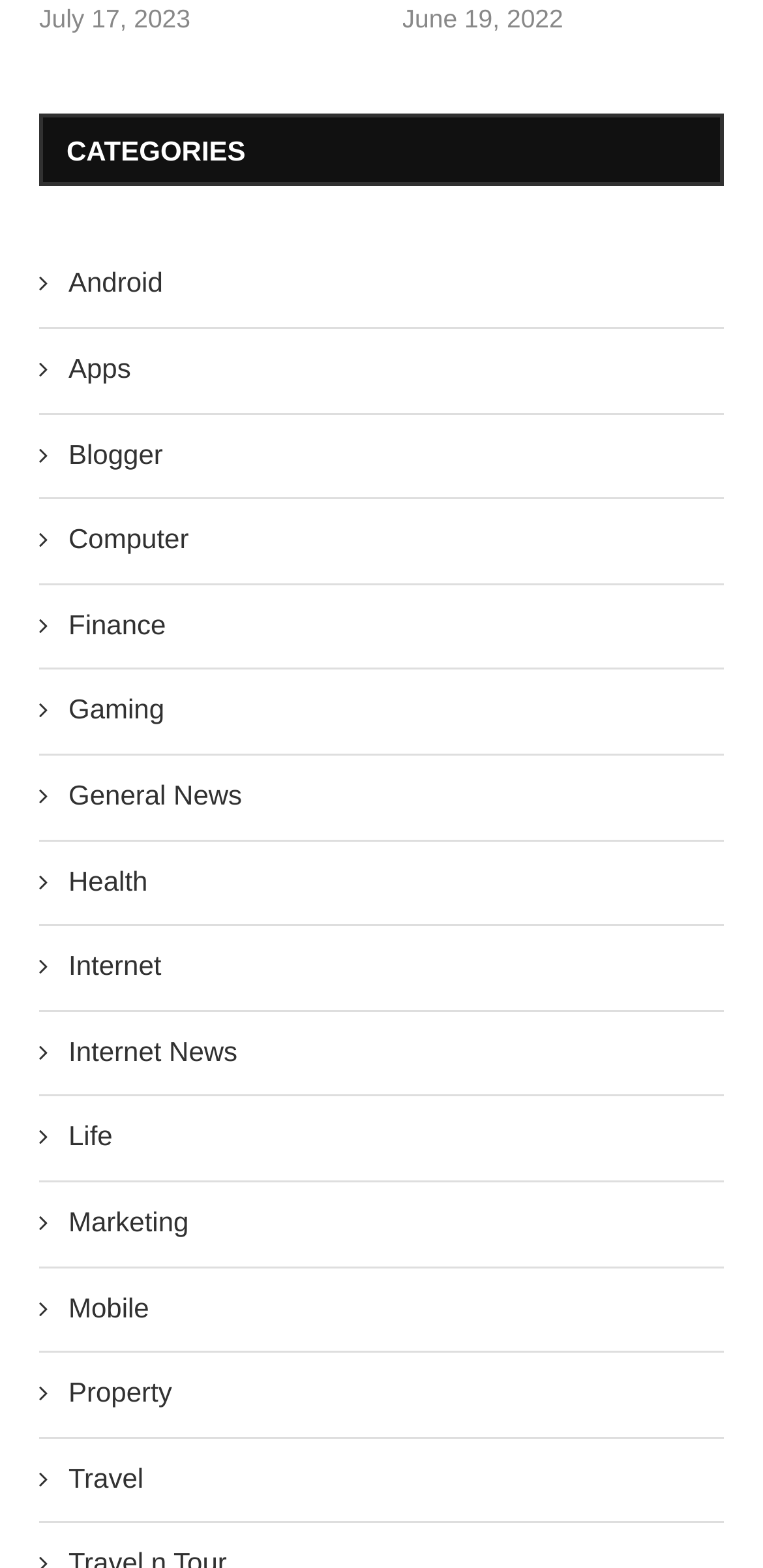Locate the bounding box of the UI element described by: "Home" in the given webpage screenshot.

None